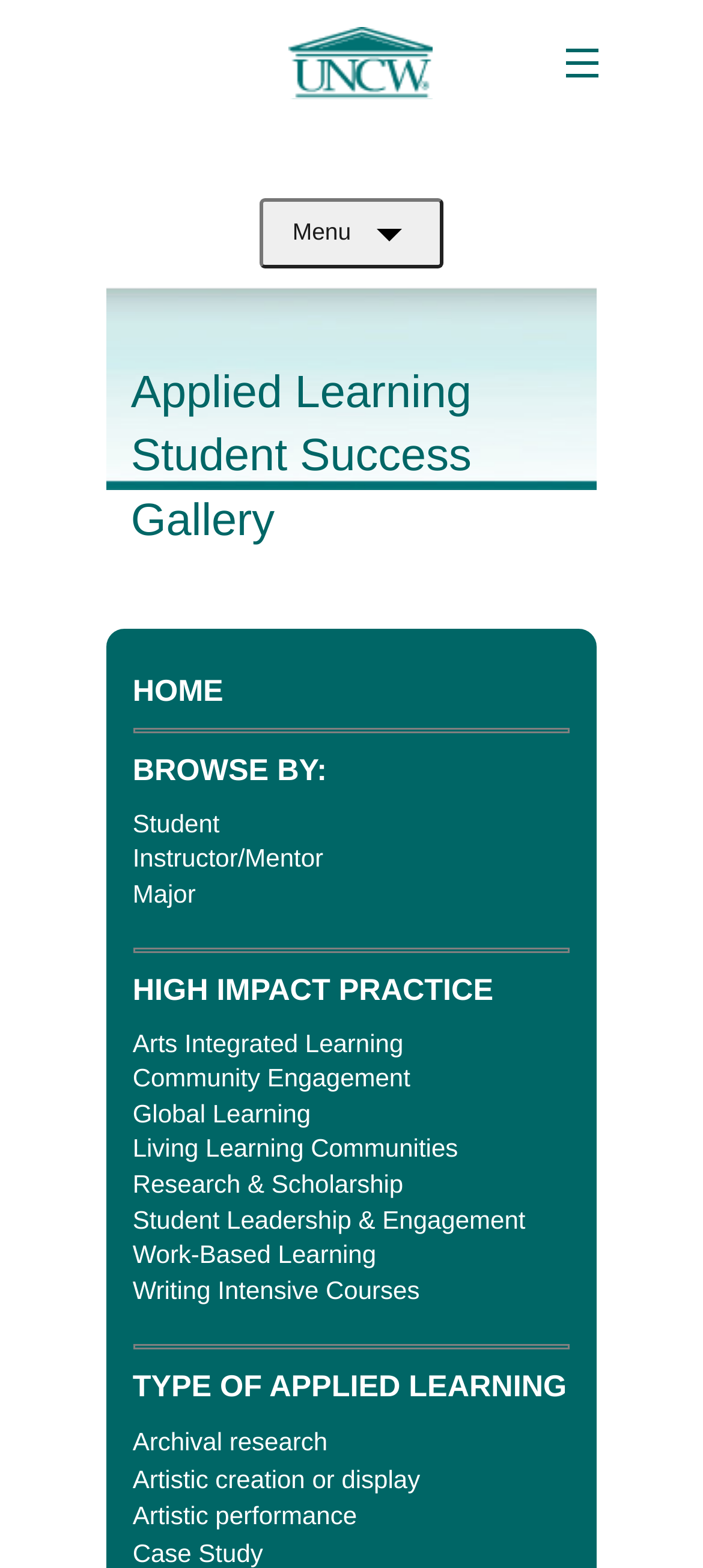Using the description: "parent_node: Skip UNCW Quicklinks", determine the UI element's bounding box coordinates. Ensure the coordinates are in the format of four float numbers between 0 and 1, i.e., [left, top, right, bottom].

[0.41, 0.031, 0.615, 0.049]